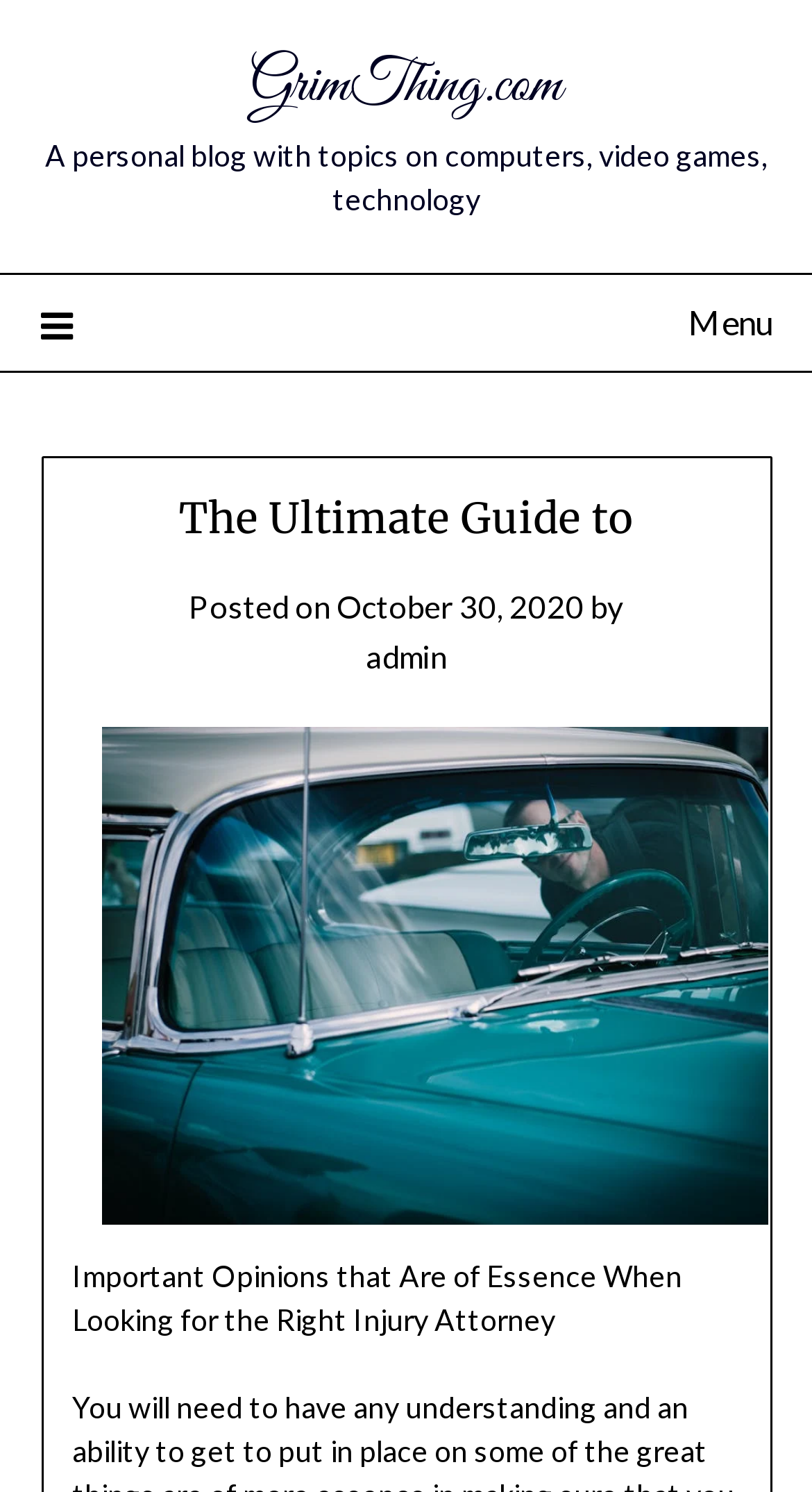Please determine the headline of the webpage and provide its content.

The Ultimate Guide to